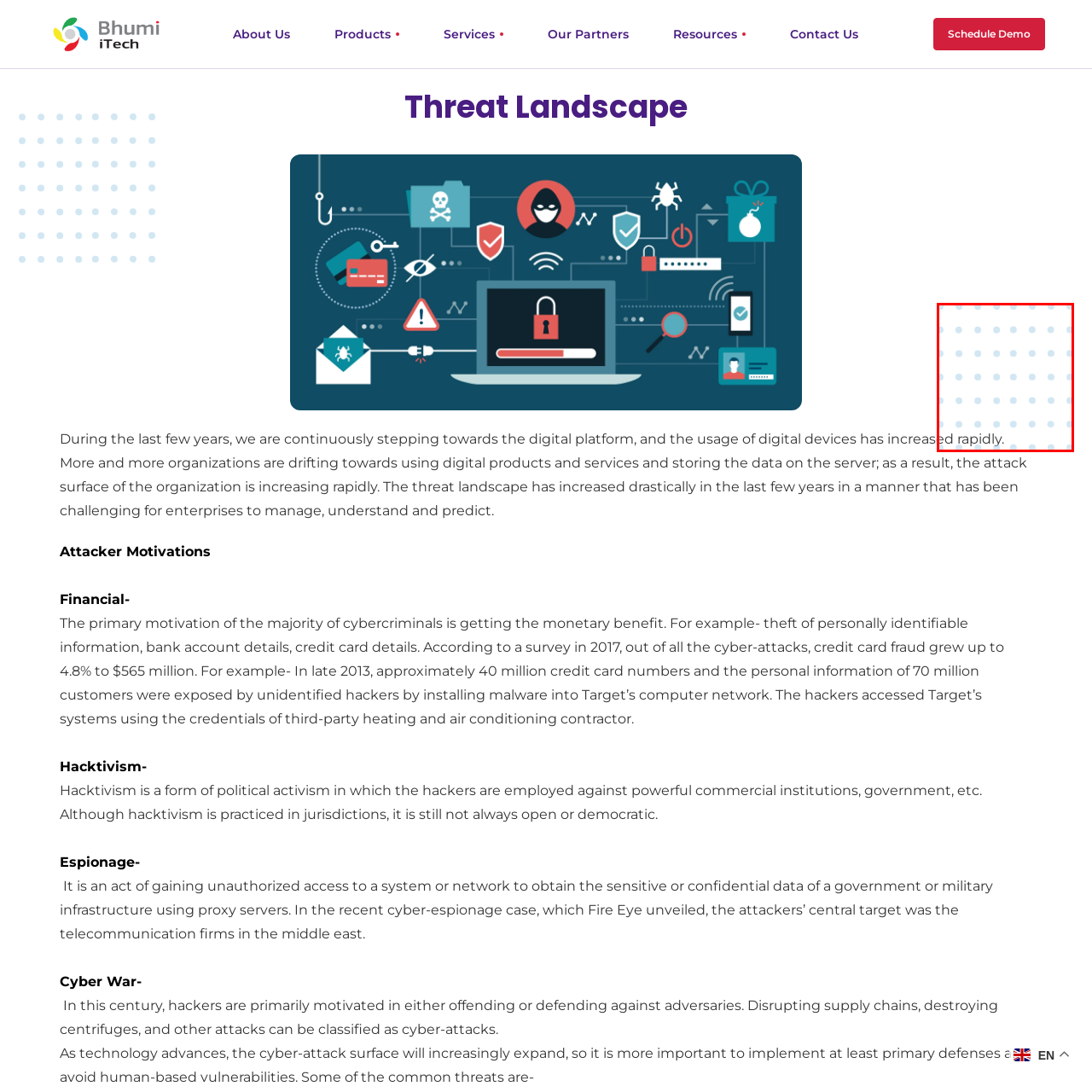View the part of the image marked by the red boundary and provide a one-word or short phrase answer to this question: 
What is the purpose of the background design?

To enhance visual appeal